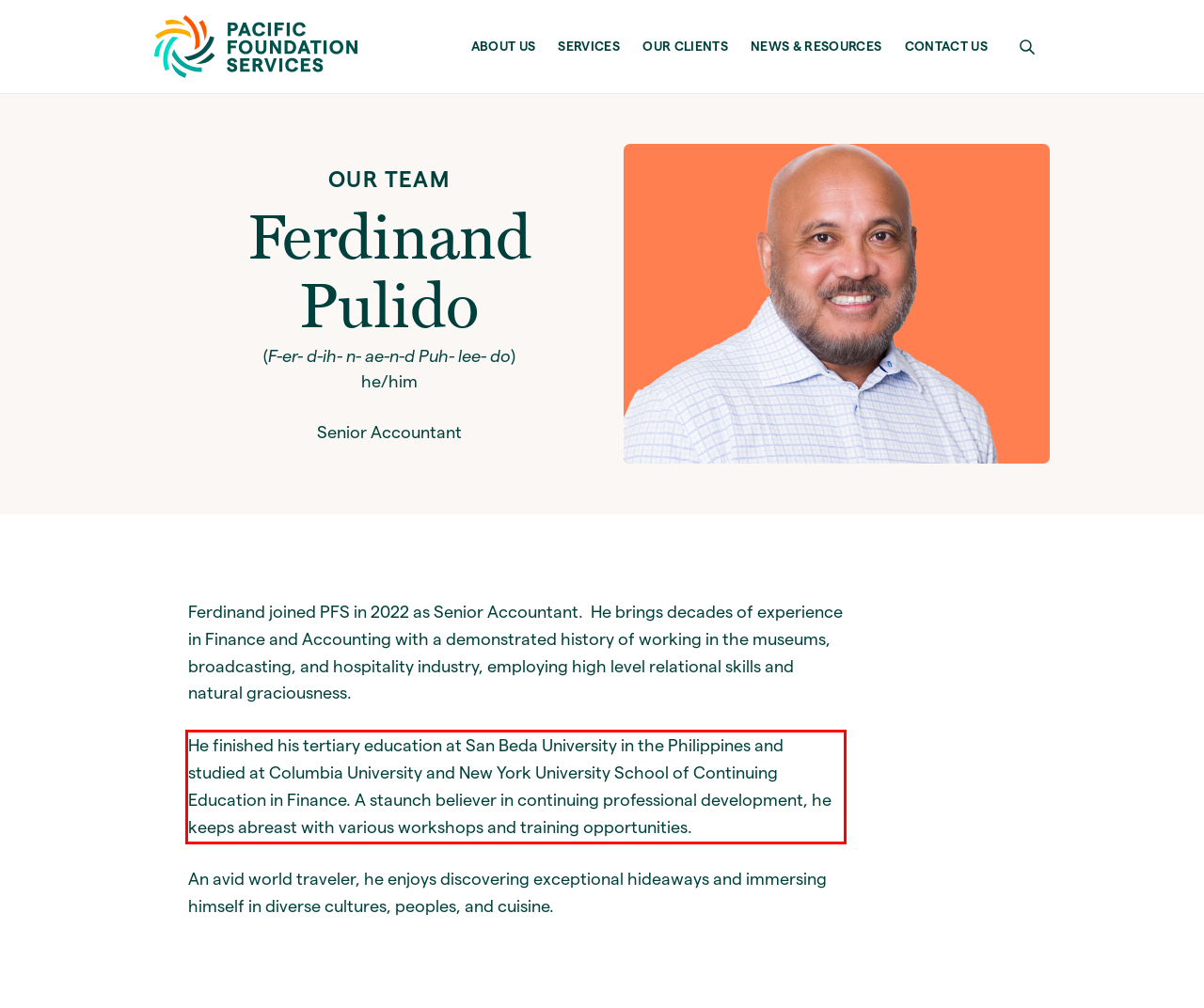Please use OCR to extract the text content from the red bounding box in the provided webpage screenshot.

He finished his tertiary education at San Beda University in the Philippines and studied at Columbia University and New York University School of Continuing Education in Finance. A staunch believer in continuing professional development, he keeps abreast with various workshops and training opportunities.